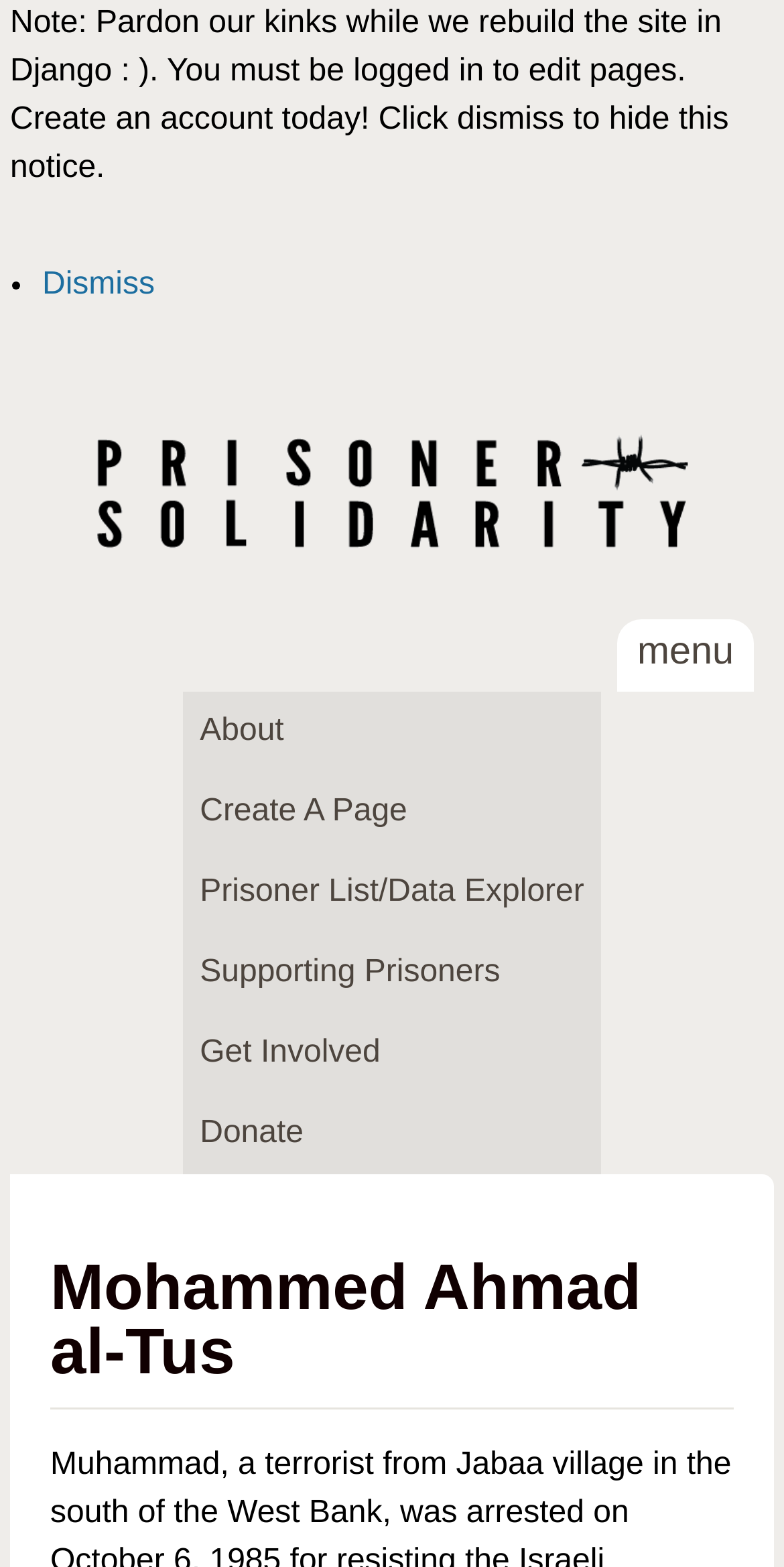Given the element description: "Supporting Prisoners", predict the bounding box coordinates of this UI element. The coordinates must be four float numbers between 0 and 1, given as [left, top, right, bottom].

[0.234, 0.596, 0.766, 0.647]